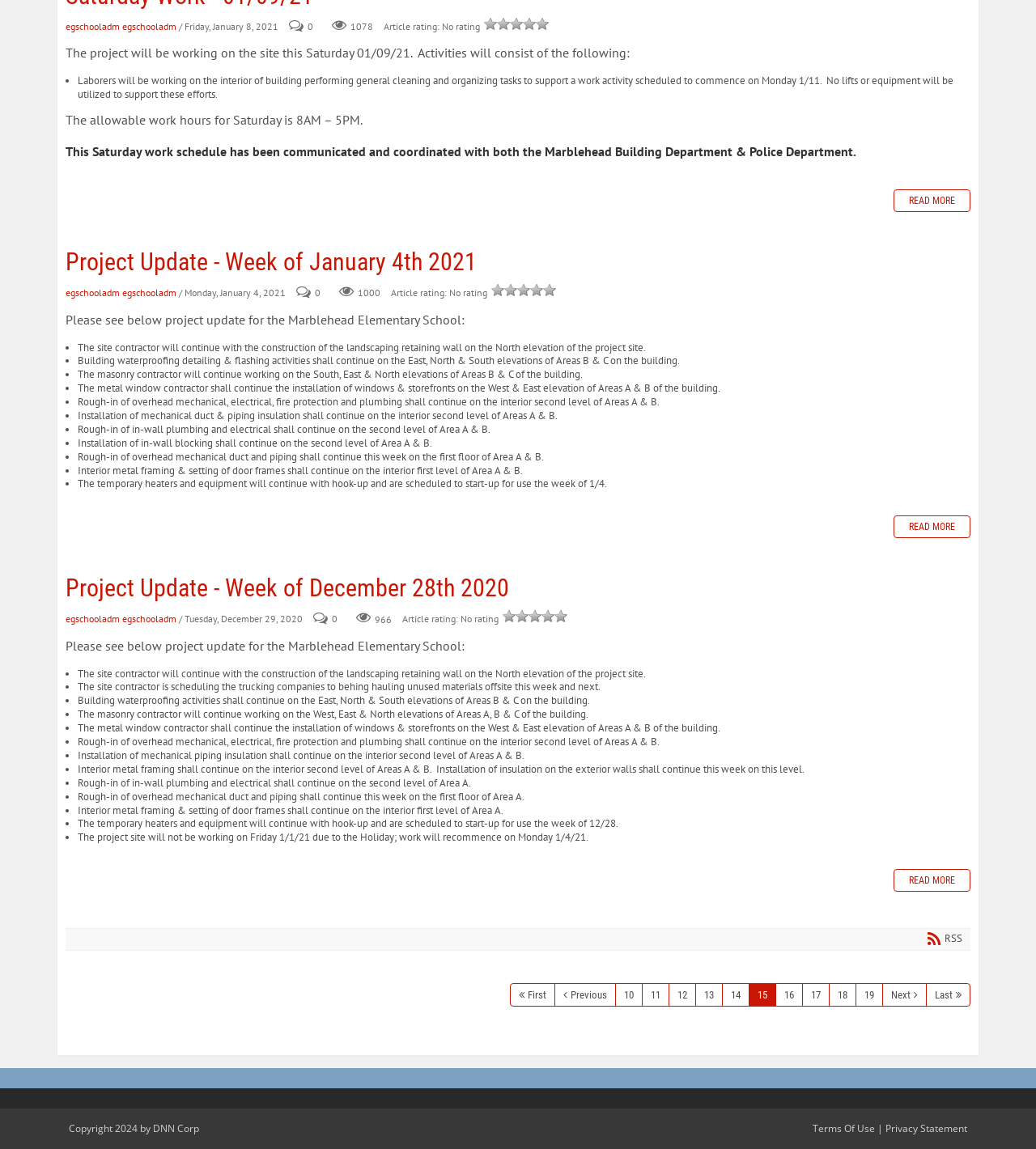Is the project site working on Friday 1/1/21?
Refer to the screenshot and respond with a concise word or phrase.

No